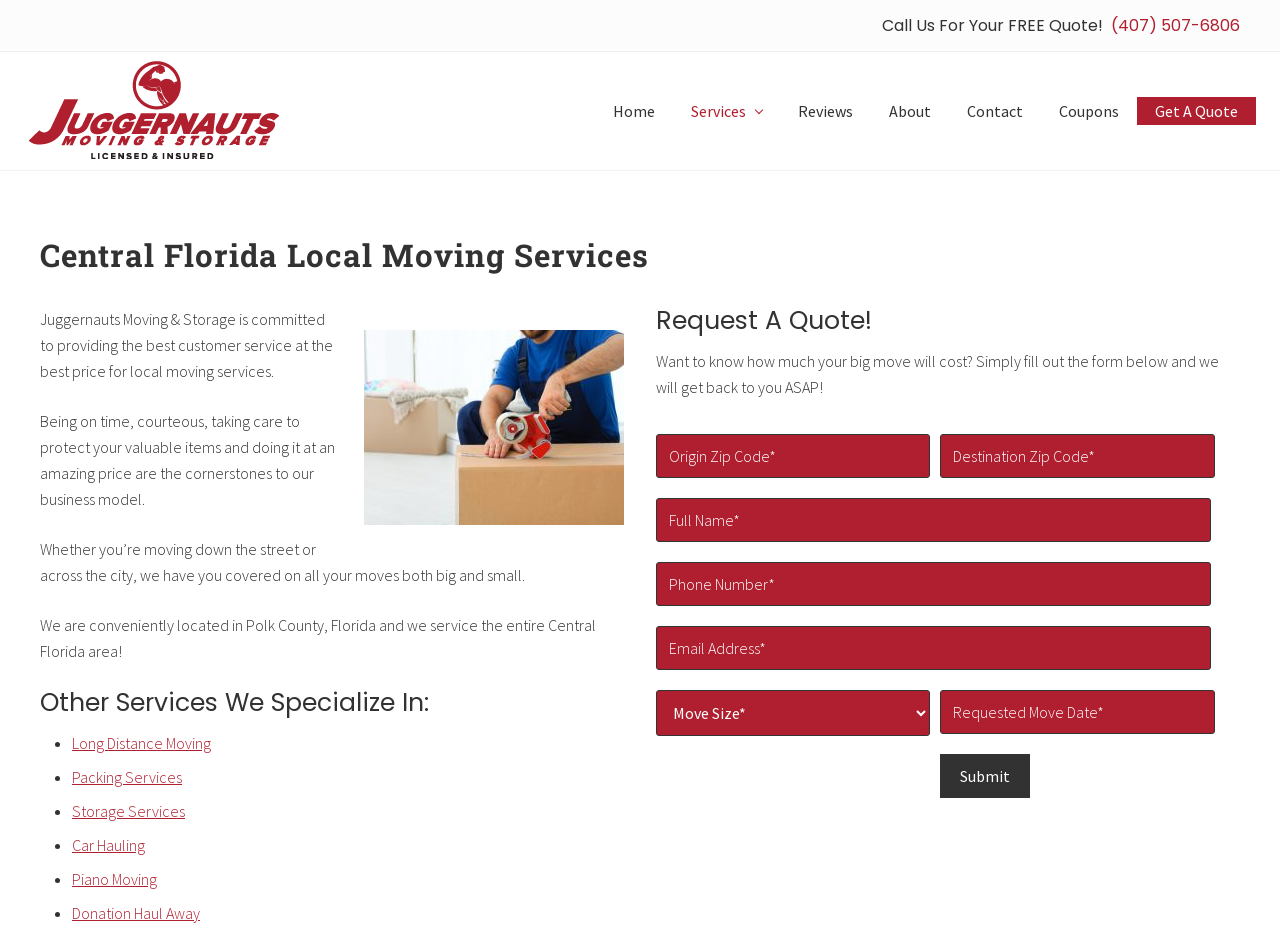Please specify the bounding box coordinates for the clickable region that will help you carry out the instruction: "Click on 'Submit'".

[0.735, 0.792, 0.805, 0.838]